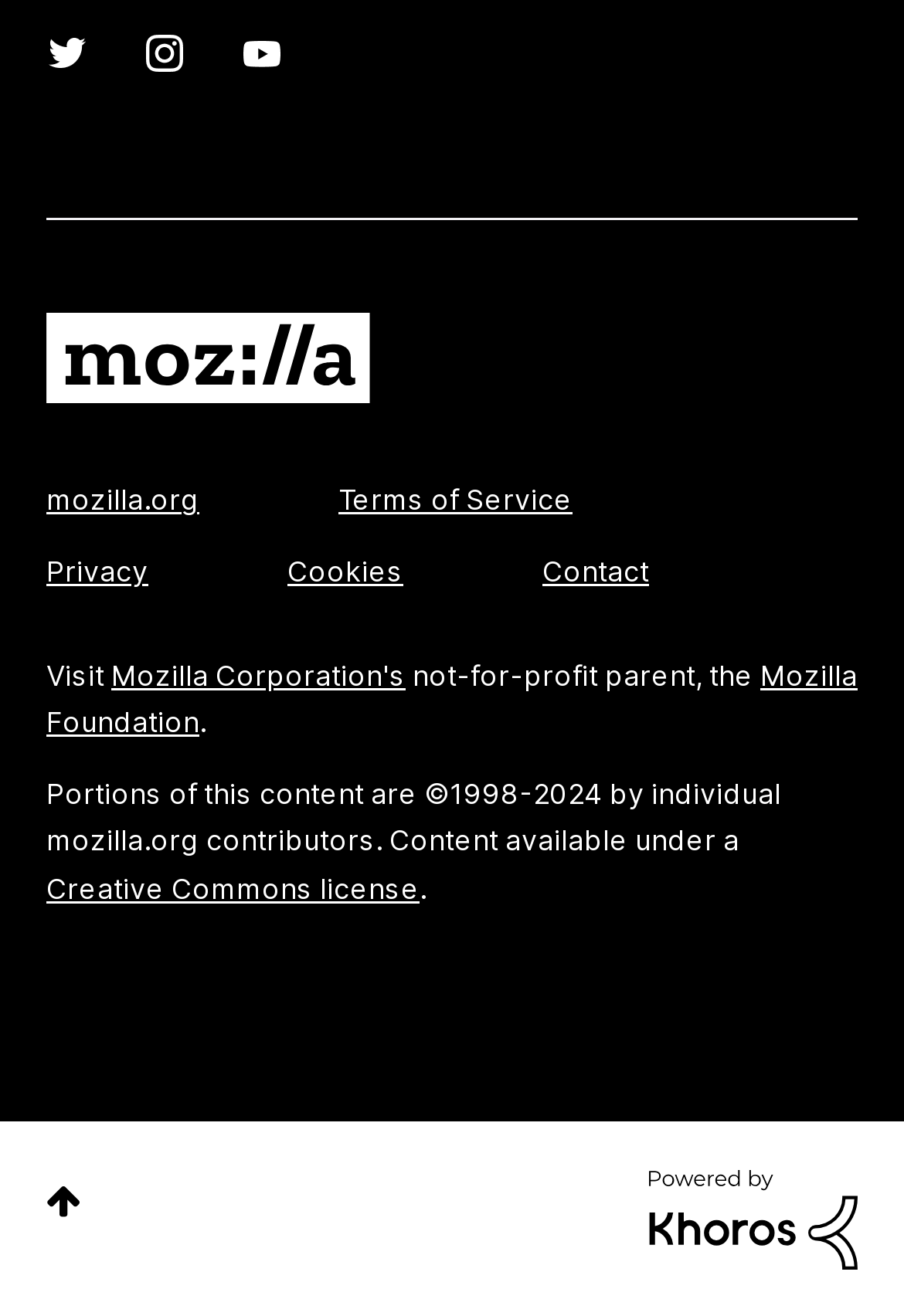Pinpoint the bounding box coordinates of the clickable element needed to complete the instruction: "Check Terms of Service". The coordinates should be provided as four float numbers between 0 and 1: [left, top, right, bottom].

[0.374, 0.367, 0.633, 0.393]